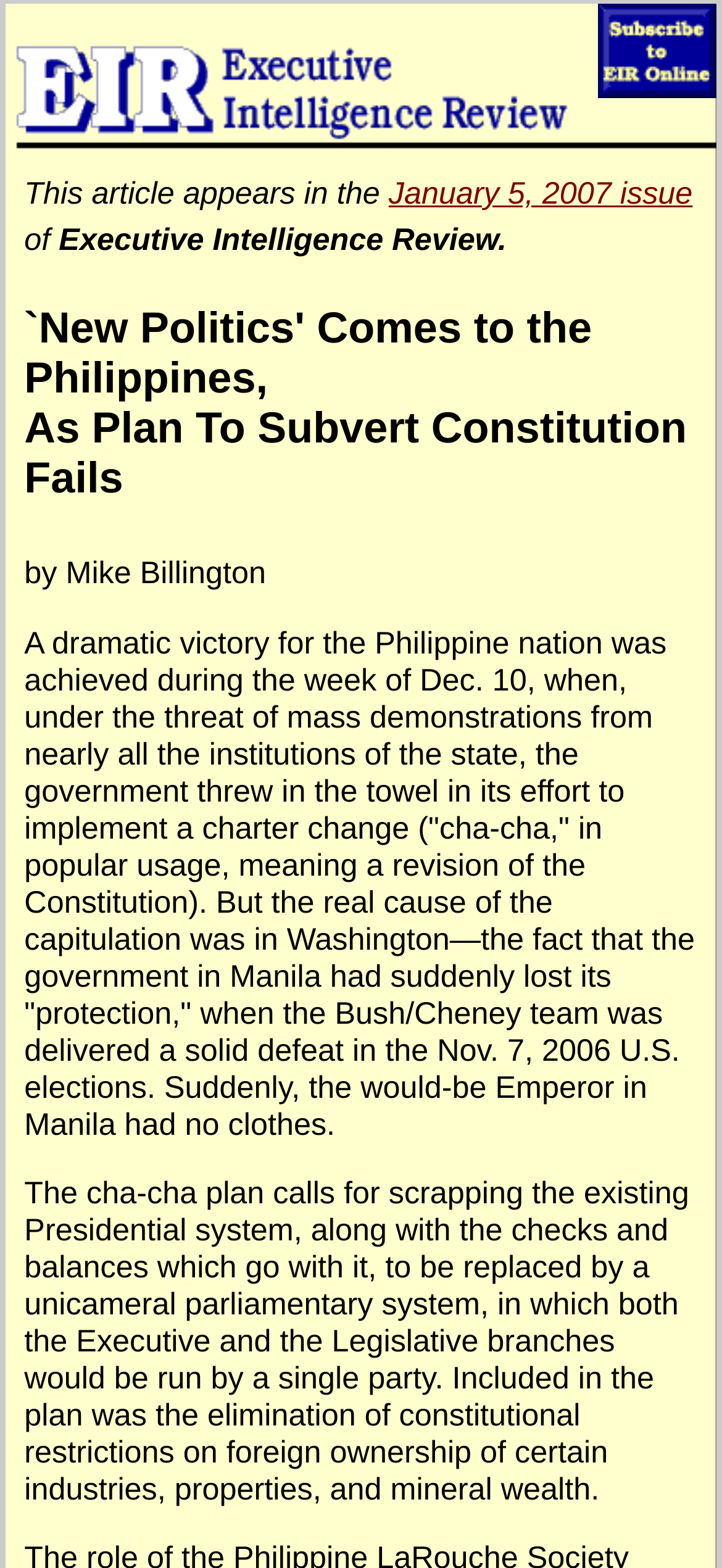Respond concisely with one word or phrase to the following query:
What is the cha-cha plan?

Scraping Presidential system for unicameral parliamentary system